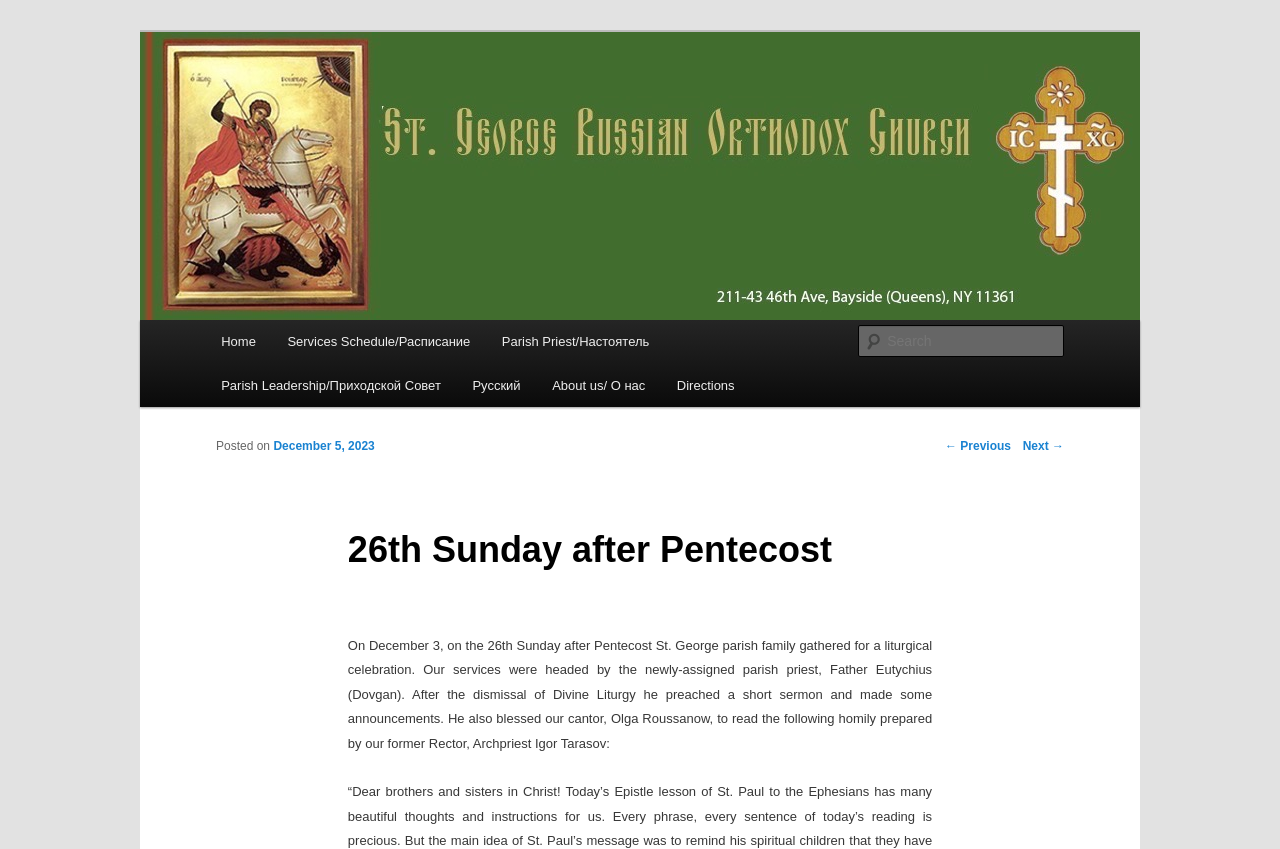Please give a one-word or short phrase response to the following question: 
Who preached a short sermon?

Father Eutychius (Dovgan)